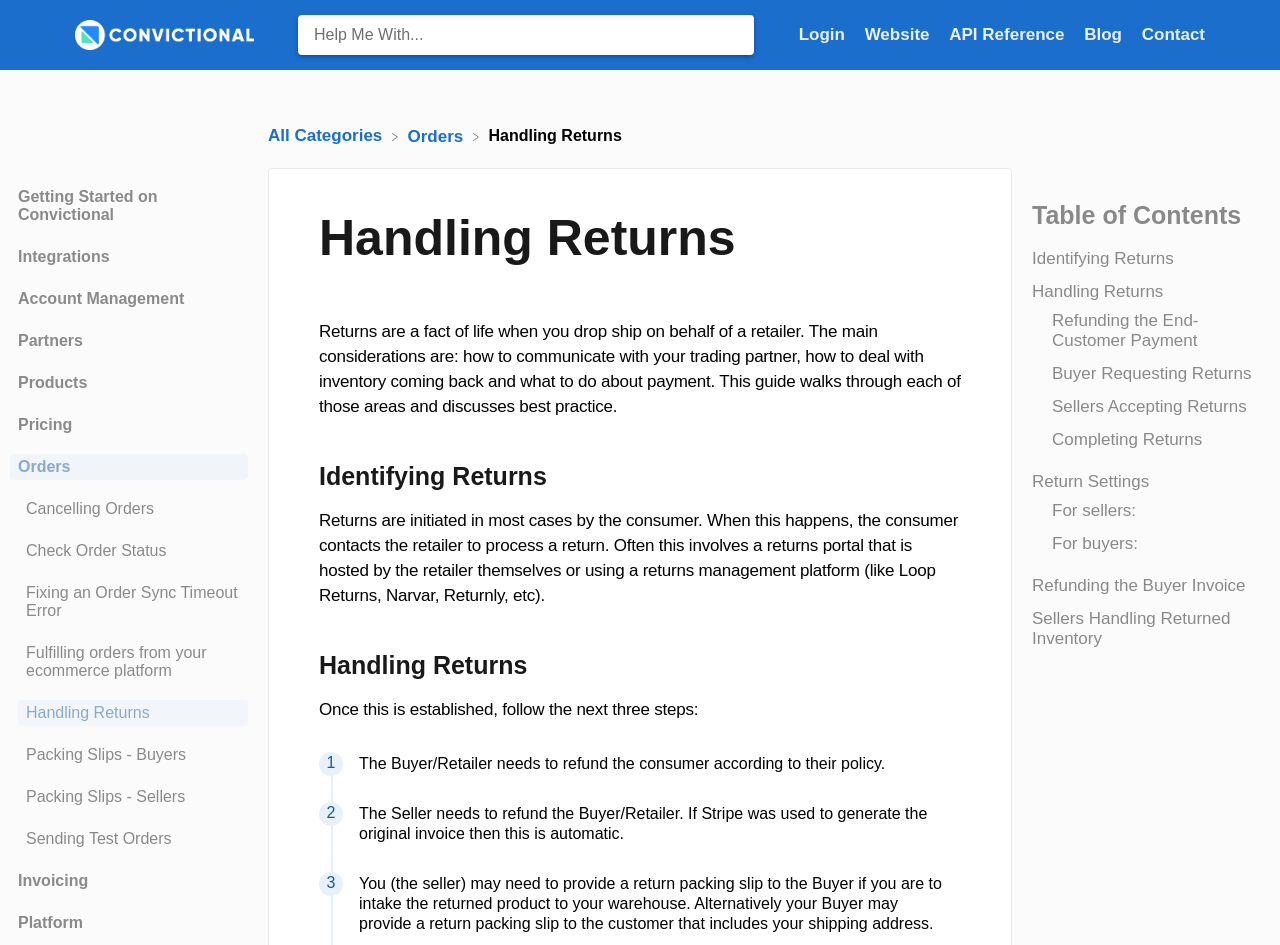Locate the bounding box coordinates of the clickable area needed to fulfill the instruction: "Read about handling returns".

[0.382, 0.134, 0.486, 0.152]